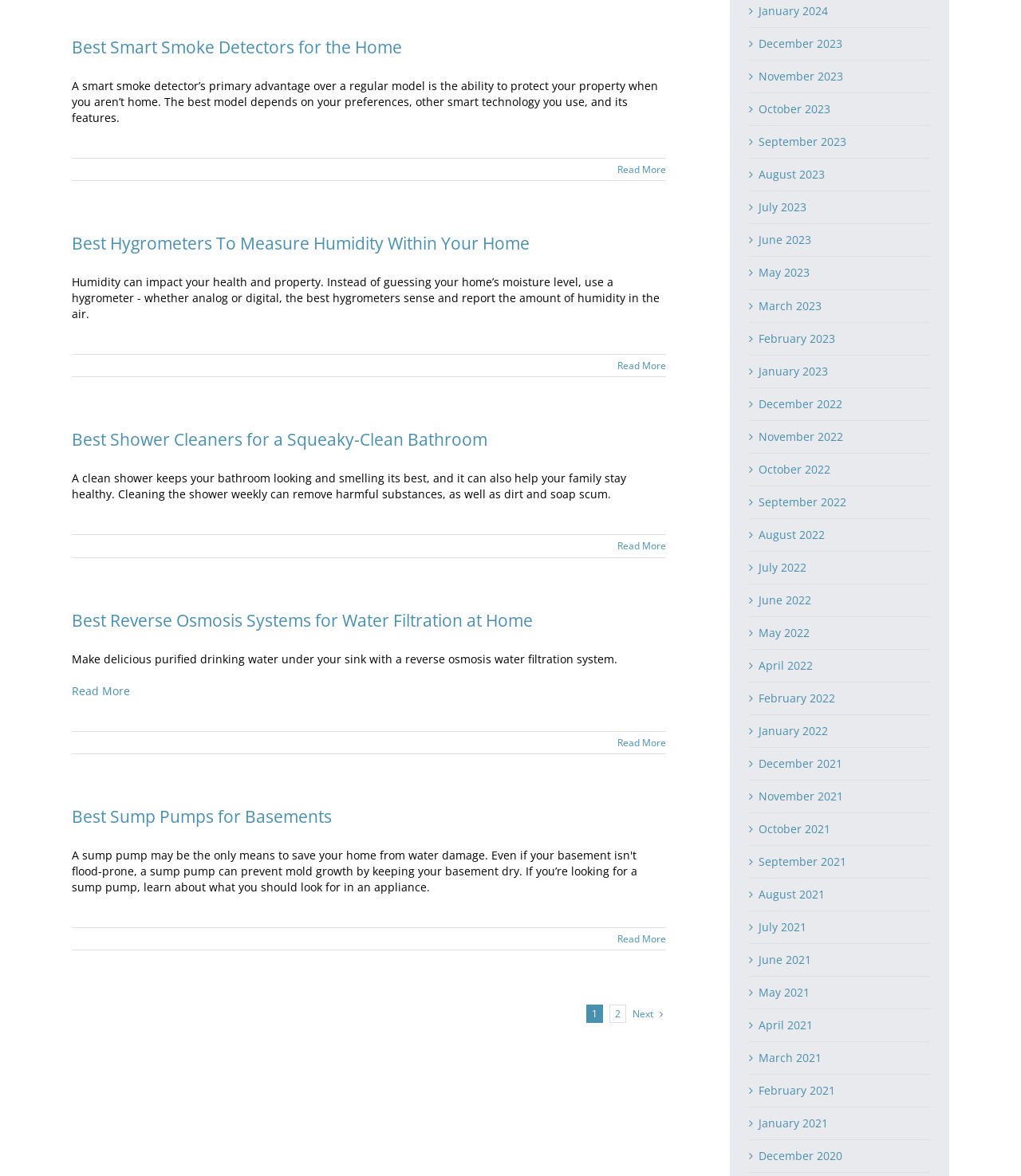Please identify the bounding box coordinates of the element I should click to complete this instruction: 'Read more about Best Hygrometers To Measure Humidity Within Your Home'. The coordinates should be given as four float numbers between 0 and 1, like this: [left, top, right, bottom].

[0.605, 0.305, 0.652, 0.317]